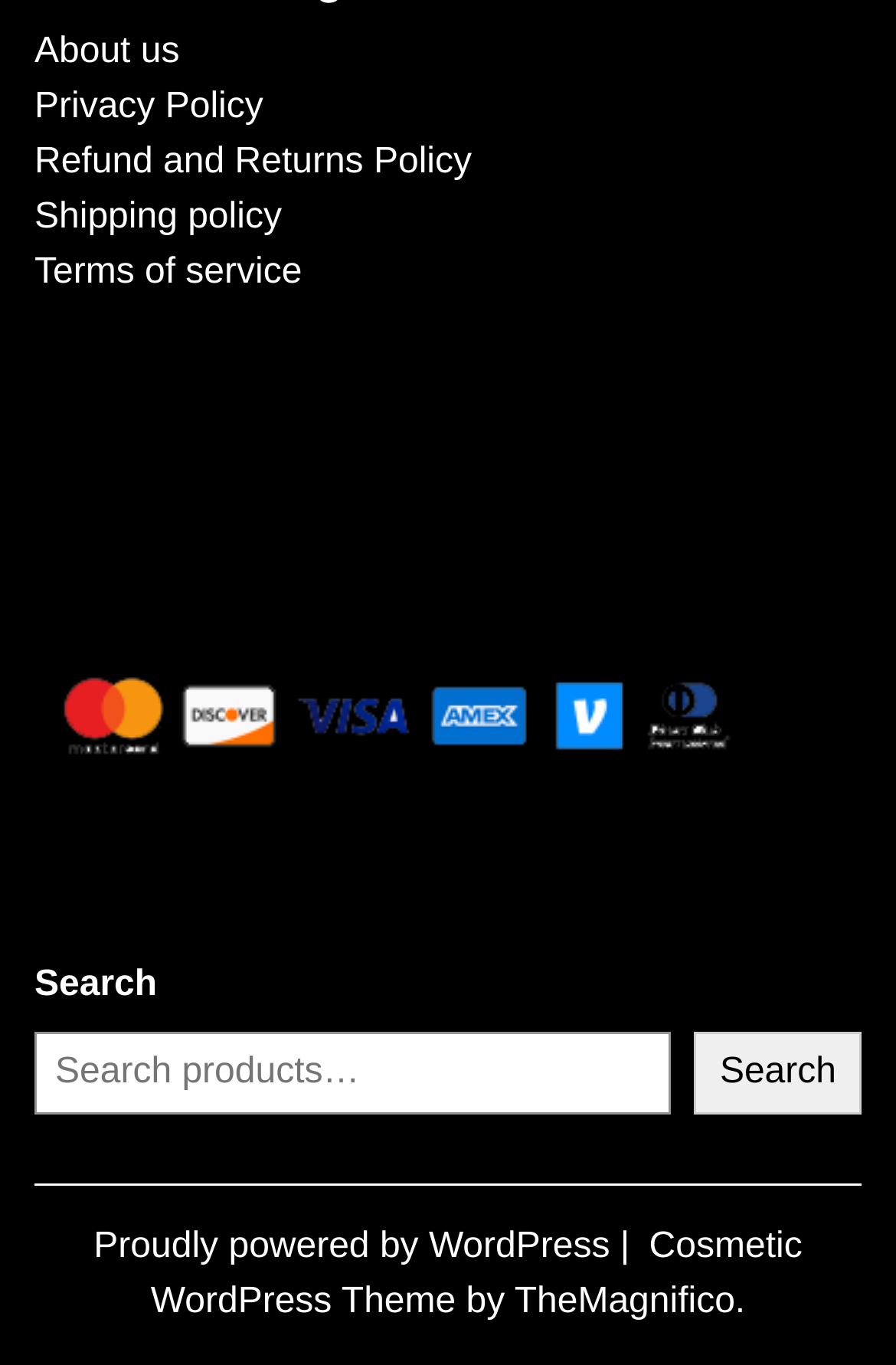Please locate the bounding box coordinates of the region I need to click to follow this instruction: "Find out how cats contract coccidioidomycosis".

None